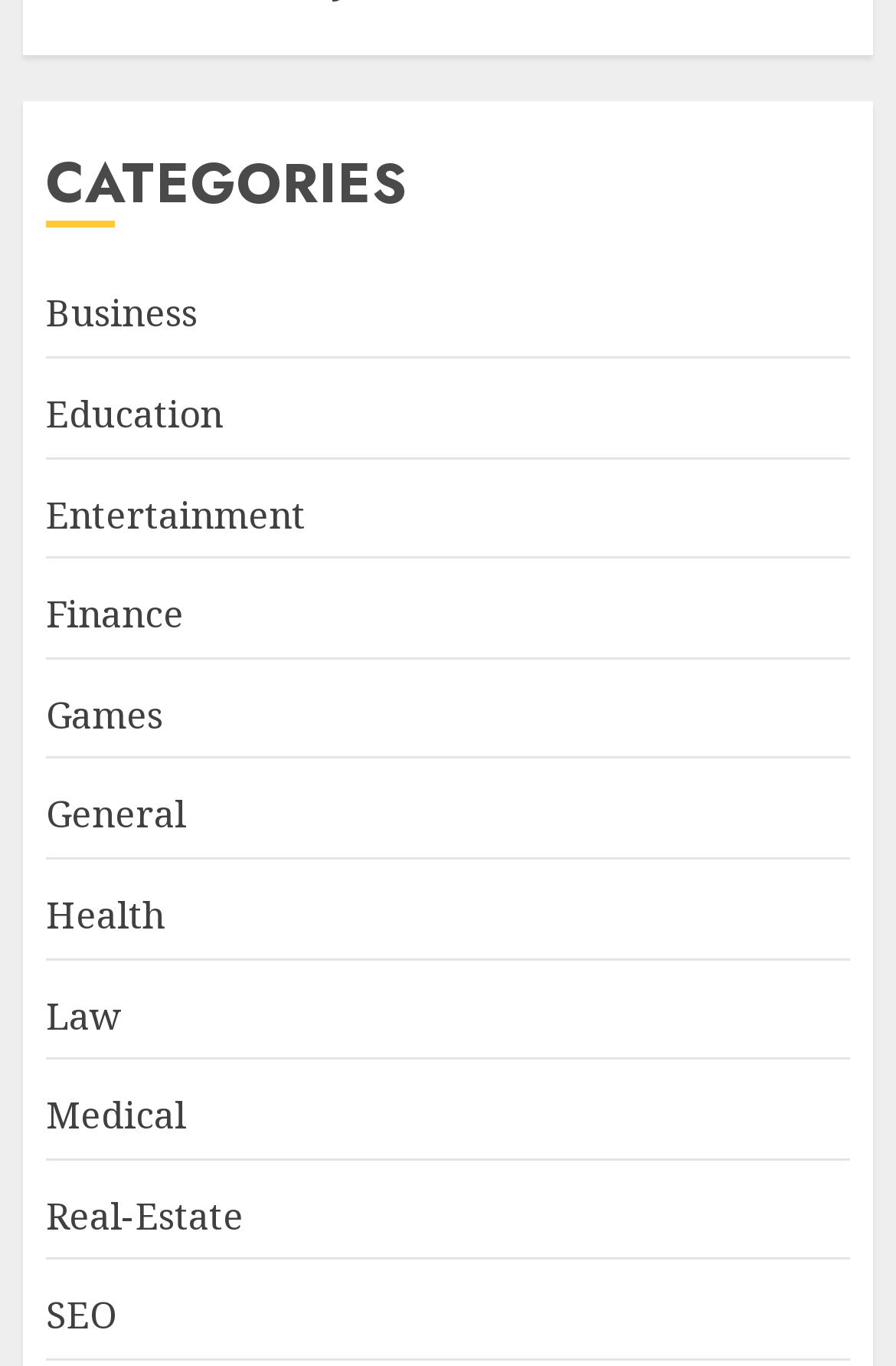Please respond in a single word or phrase: 
How many characters are in the 'Real-Estate' category?

11